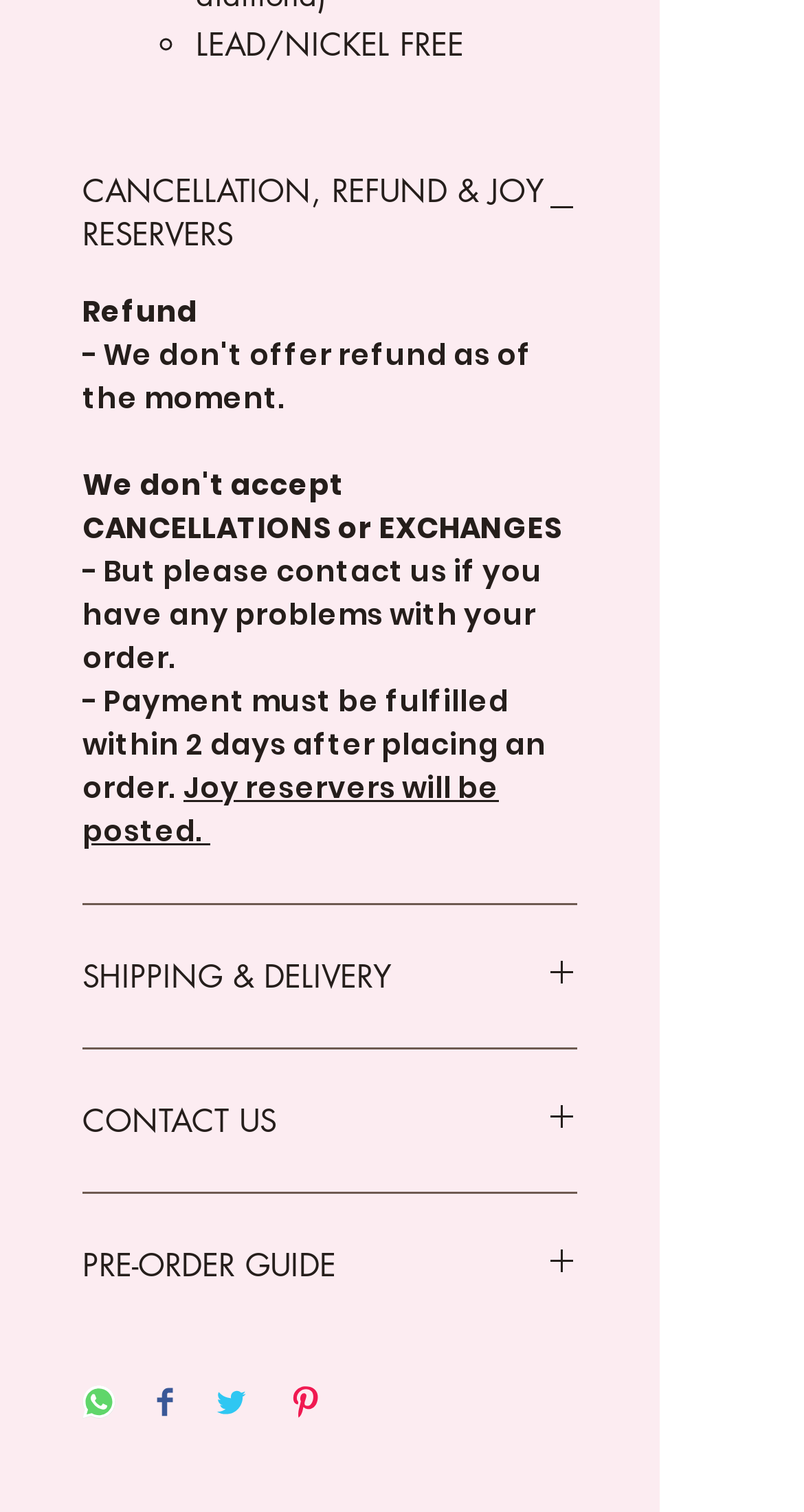Please locate the clickable area by providing the bounding box coordinates to follow this instruction: "Share on WhatsApp".

[0.103, 0.916, 0.144, 0.942]